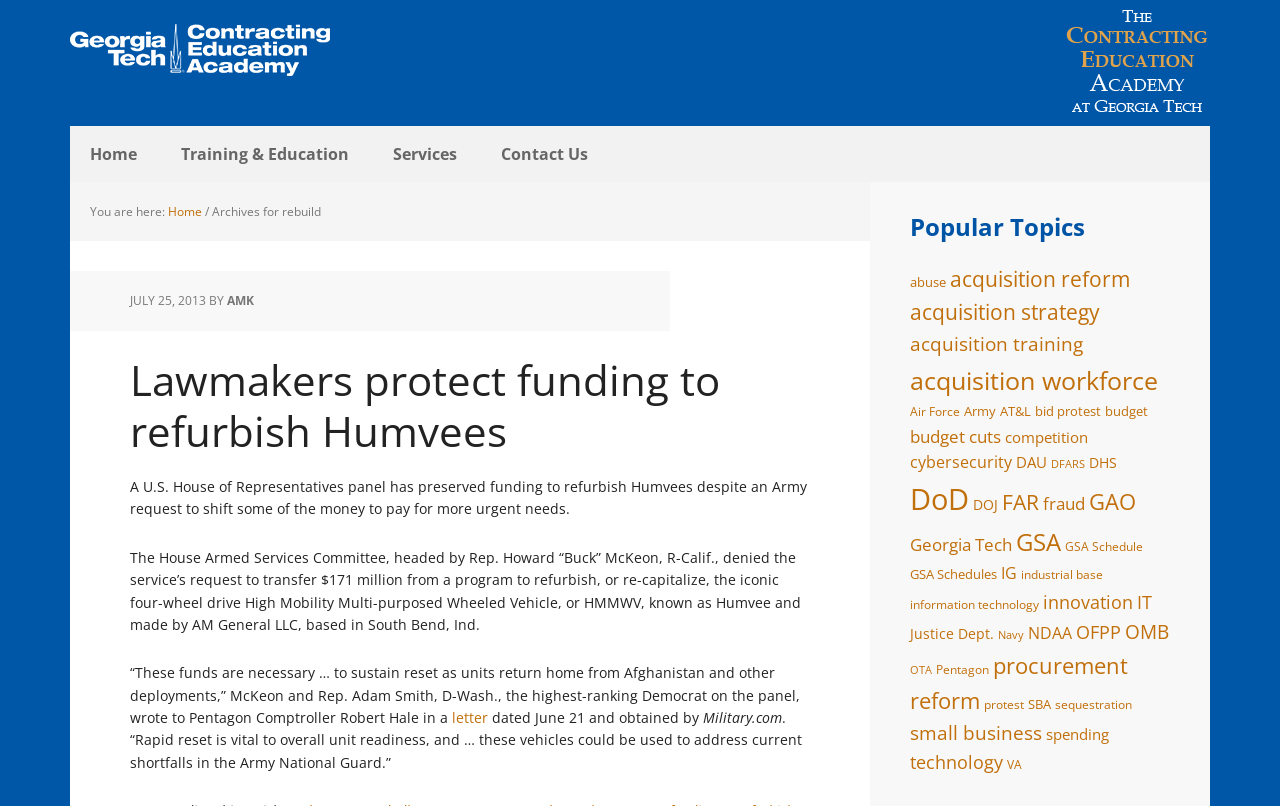Determine the bounding box coordinates for the UI element described. Format the coordinates as (top-left x, top-left y, bottom-right x, bottom-right y) and ensure all values are between 0 and 1. Element description: industrial base

[0.798, 0.703, 0.862, 0.724]